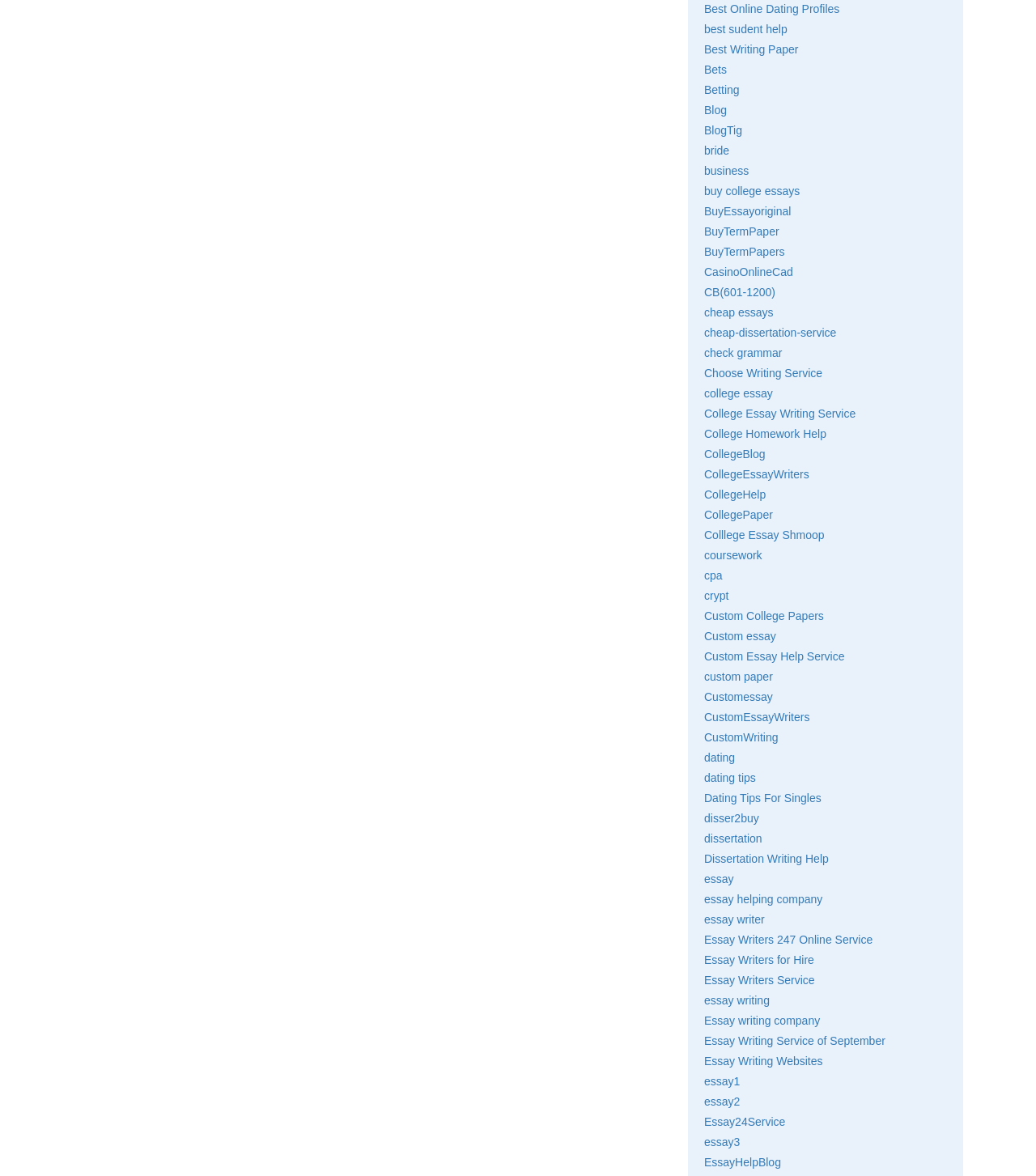Using the information in the image, give a detailed answer to the following question: Are there any links related to grammar checking?

I found a link with the text 'check grammar' which suggests that there is a section on the webpage related to grammar checking.